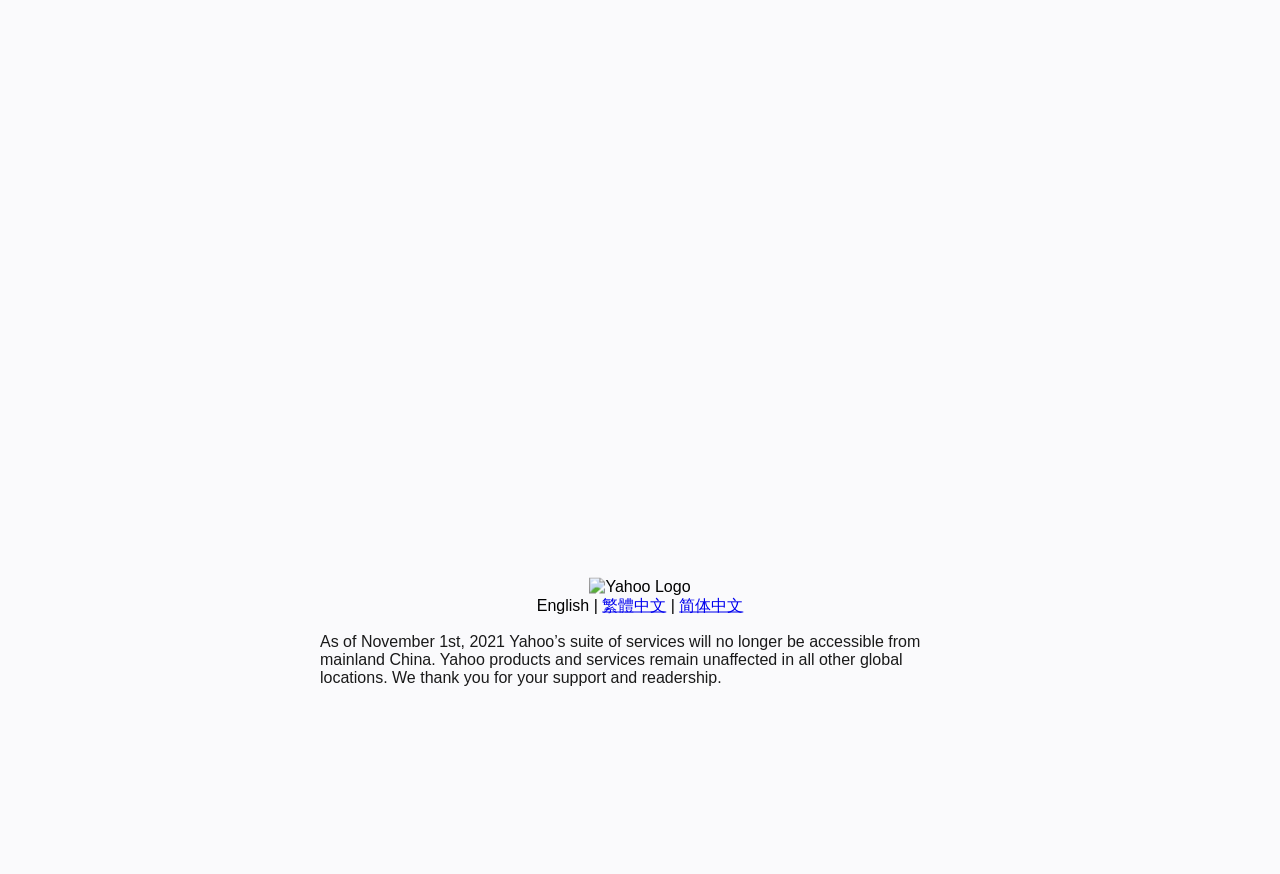Find and provide the bounding box coordinates for the UI element described here: "English". The coordinates should be given as four float numbers between 0 and 1: [left, top, right, bottom].

[0.419, 0.682, 0.46, 0.702]